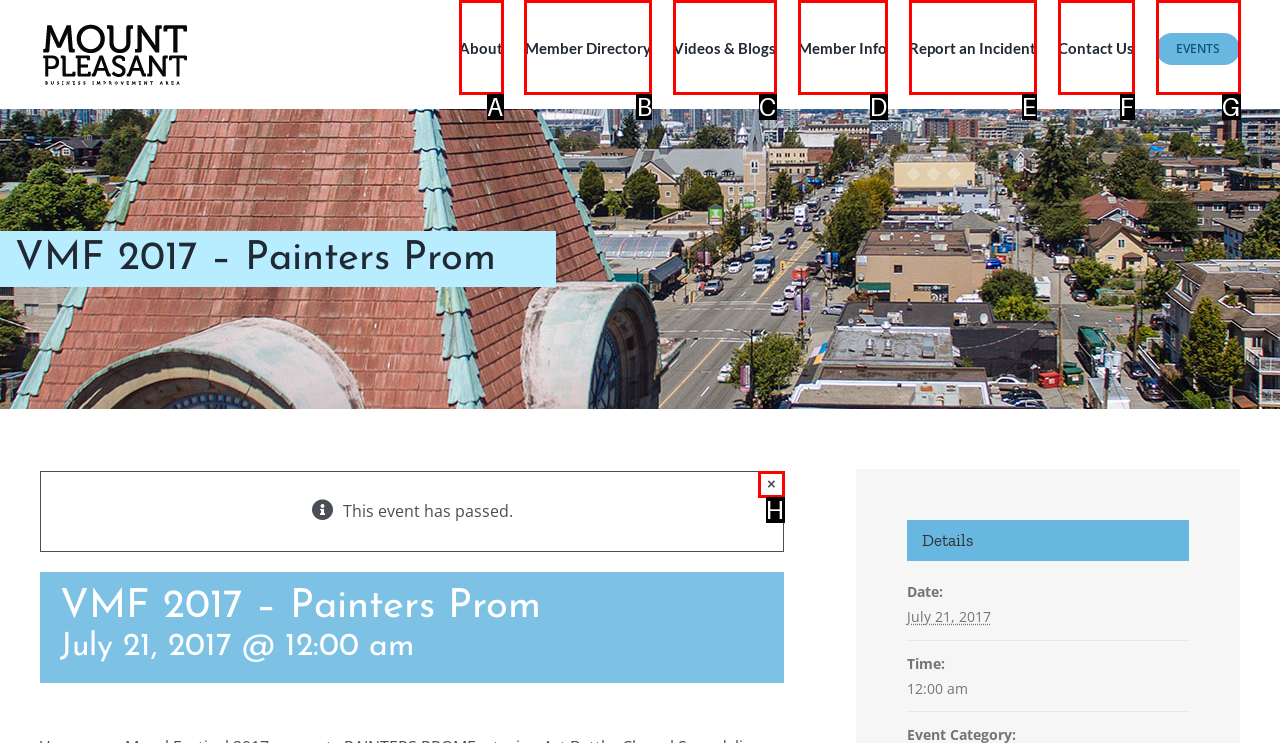Please indicate which HTML element to click in order to fulfill the following task: View Member Directory Respond with the letter of the chosen option.

B